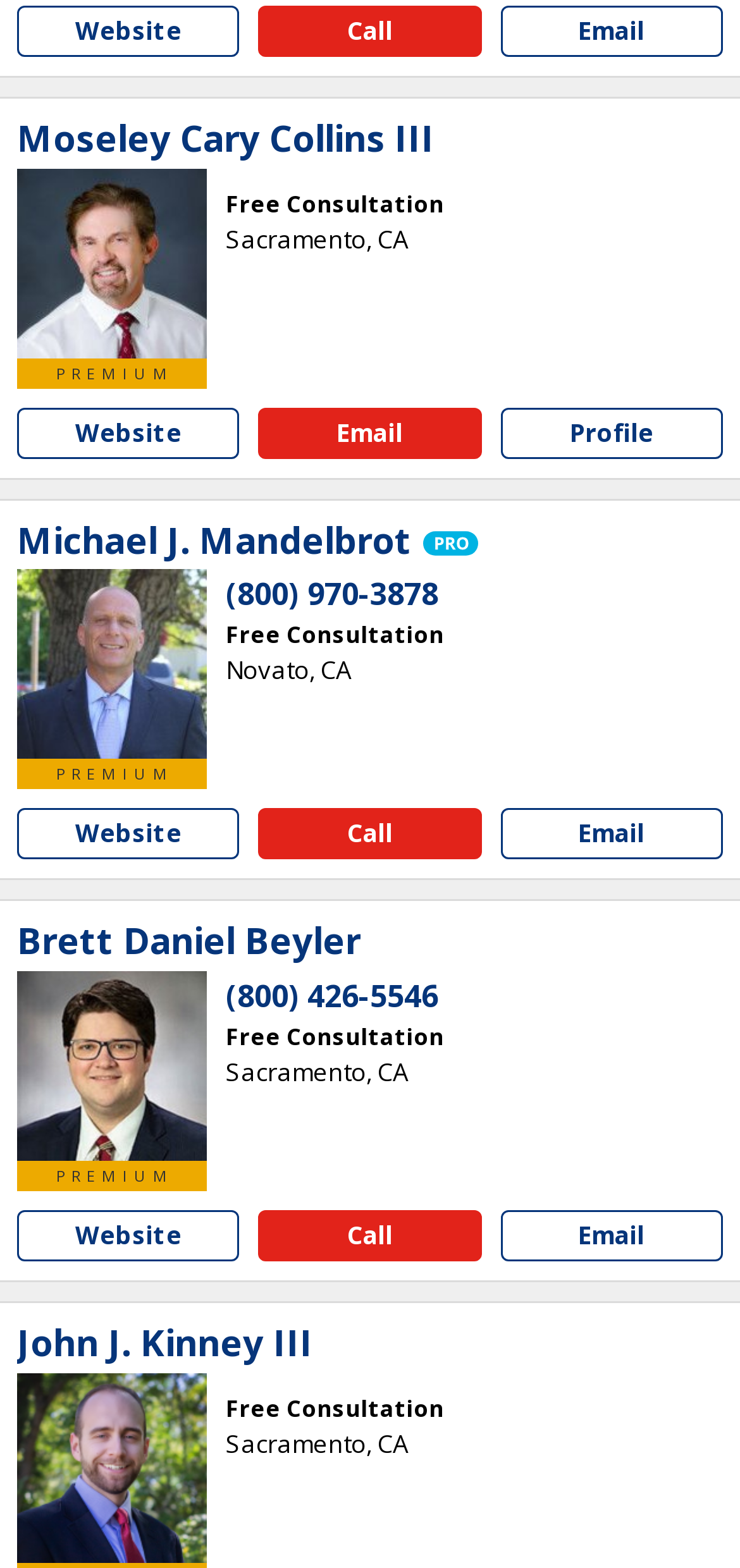Please find the bounding box coordinates for the clickable element needed to perform this instruction: "Visit Alexander Cherny's website".

[0.023, 0.003, 0.324, 0.036]